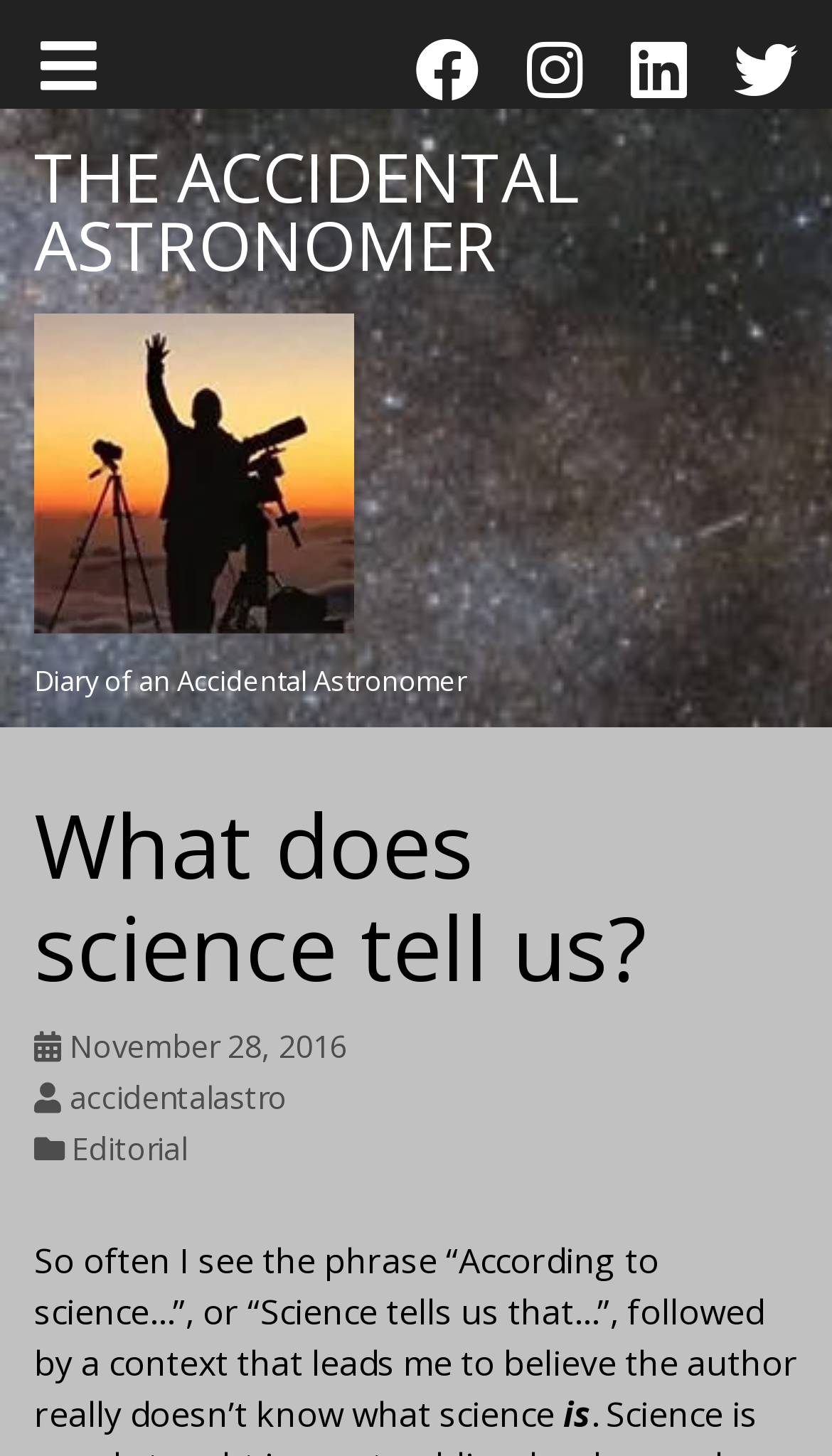Find the primary header on the webpage and provide its text.

What does science tell us?